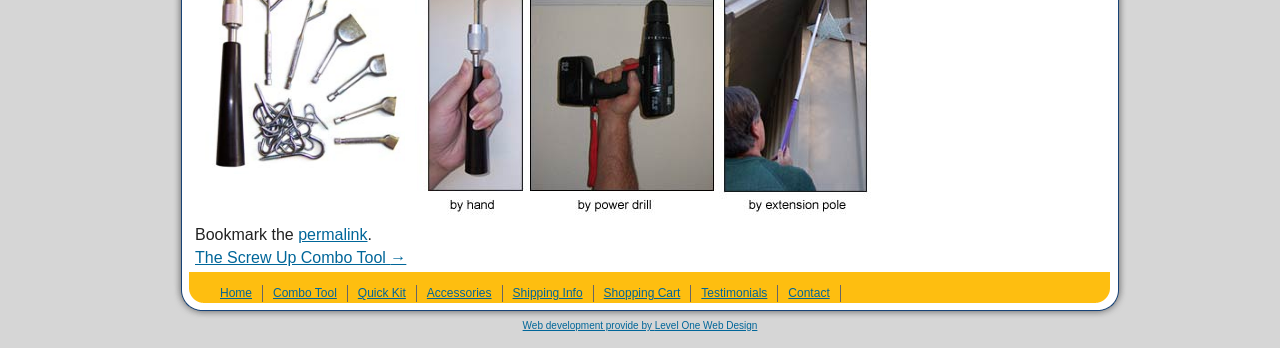Identify the bounding box coordinates of the element to click to follow this instruction: 'go to home page'. Ensure the coordinates are four float values between 0 and 1, provided as [left, top, right, bottom].

[0.172, 0.822, 0.197, 0.862]